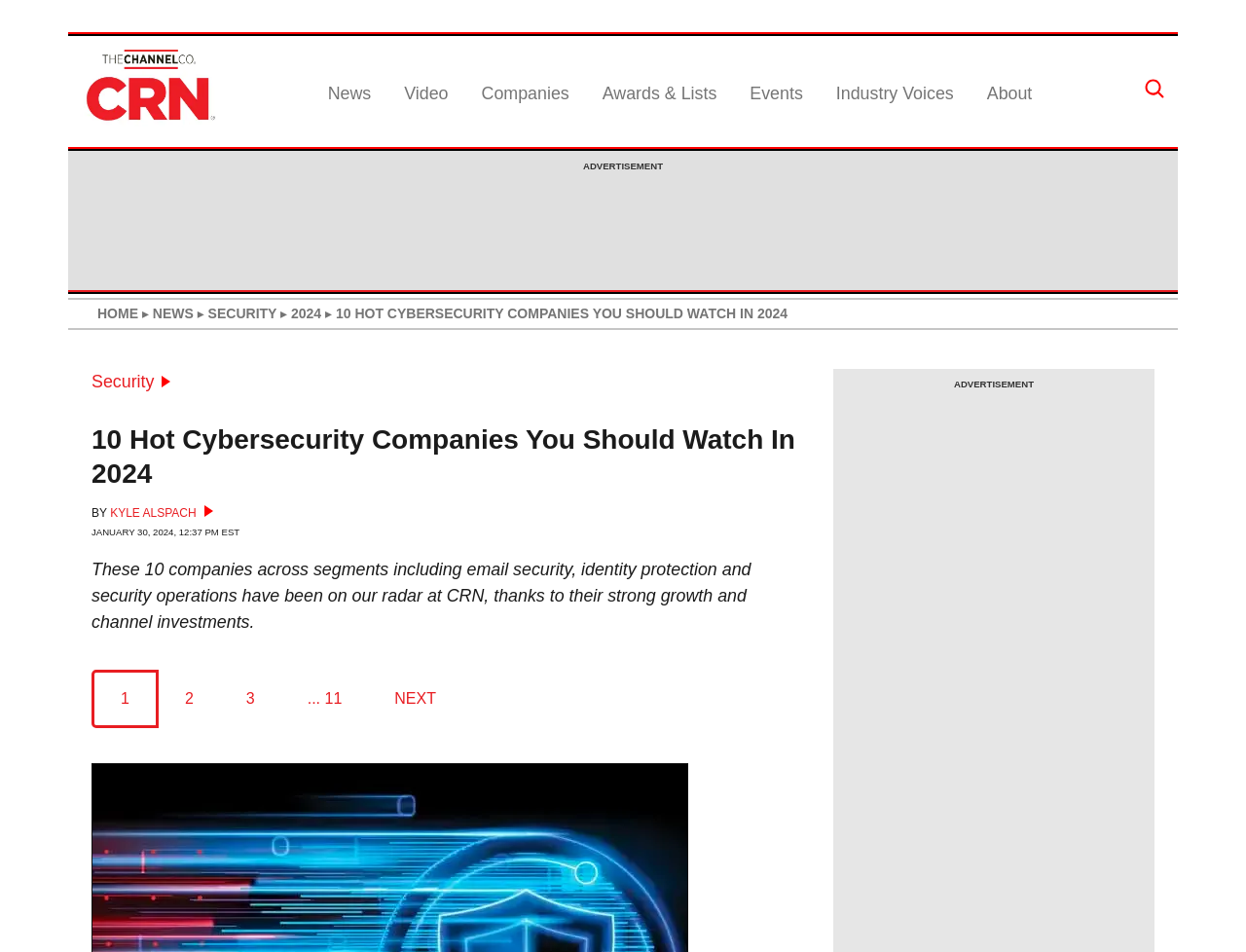Determine the bounding box for the UI element as described: "1". The coordinates should be represented as four float numbers between 0 and 1, formatted as [left, top, right, bottom].

[0.076, 0.706, 0.125, 0.762]